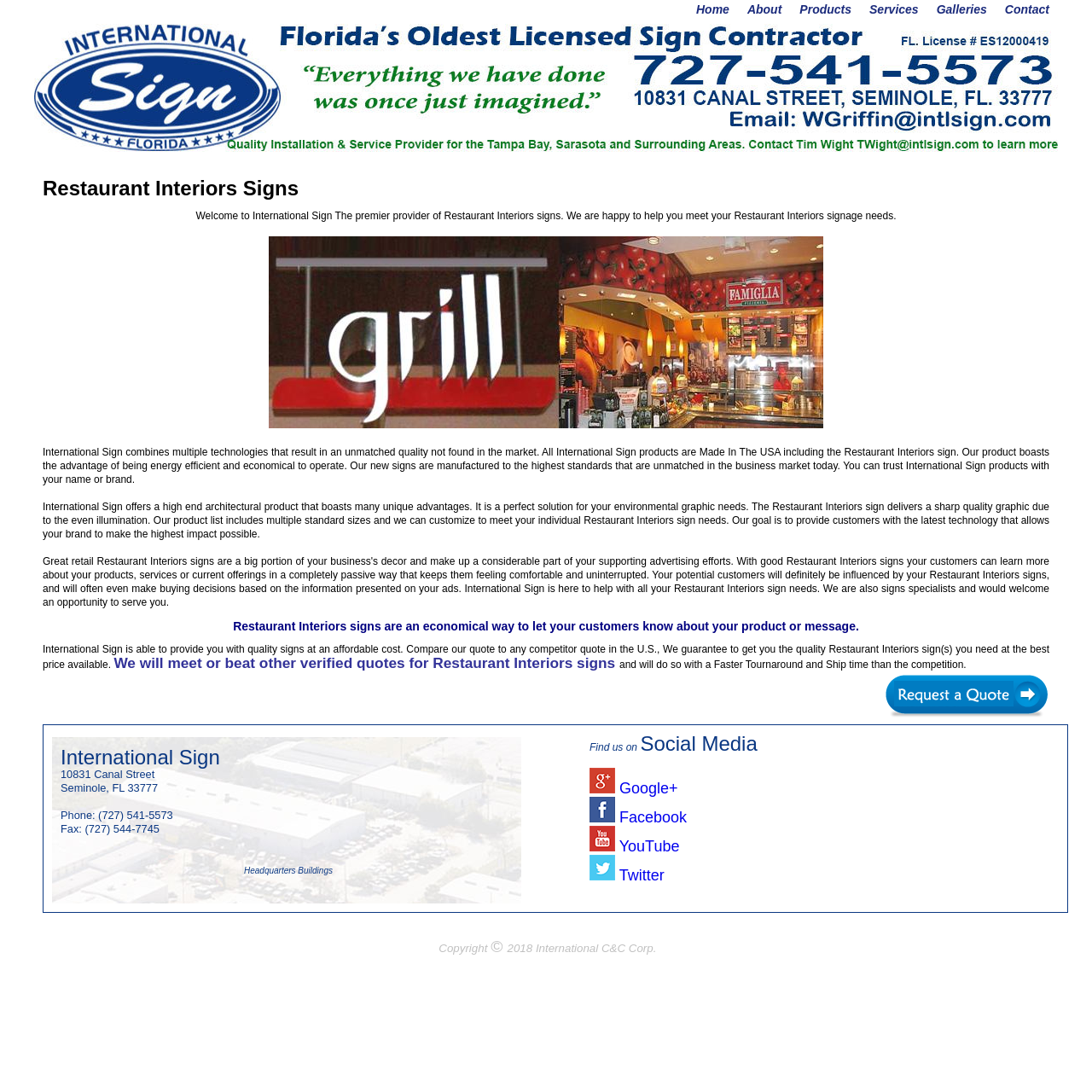Reply to the question below using a single word or brief phrase:
What is the purpose of the Restaurant Interiors signs?

To let customers know about products or messages